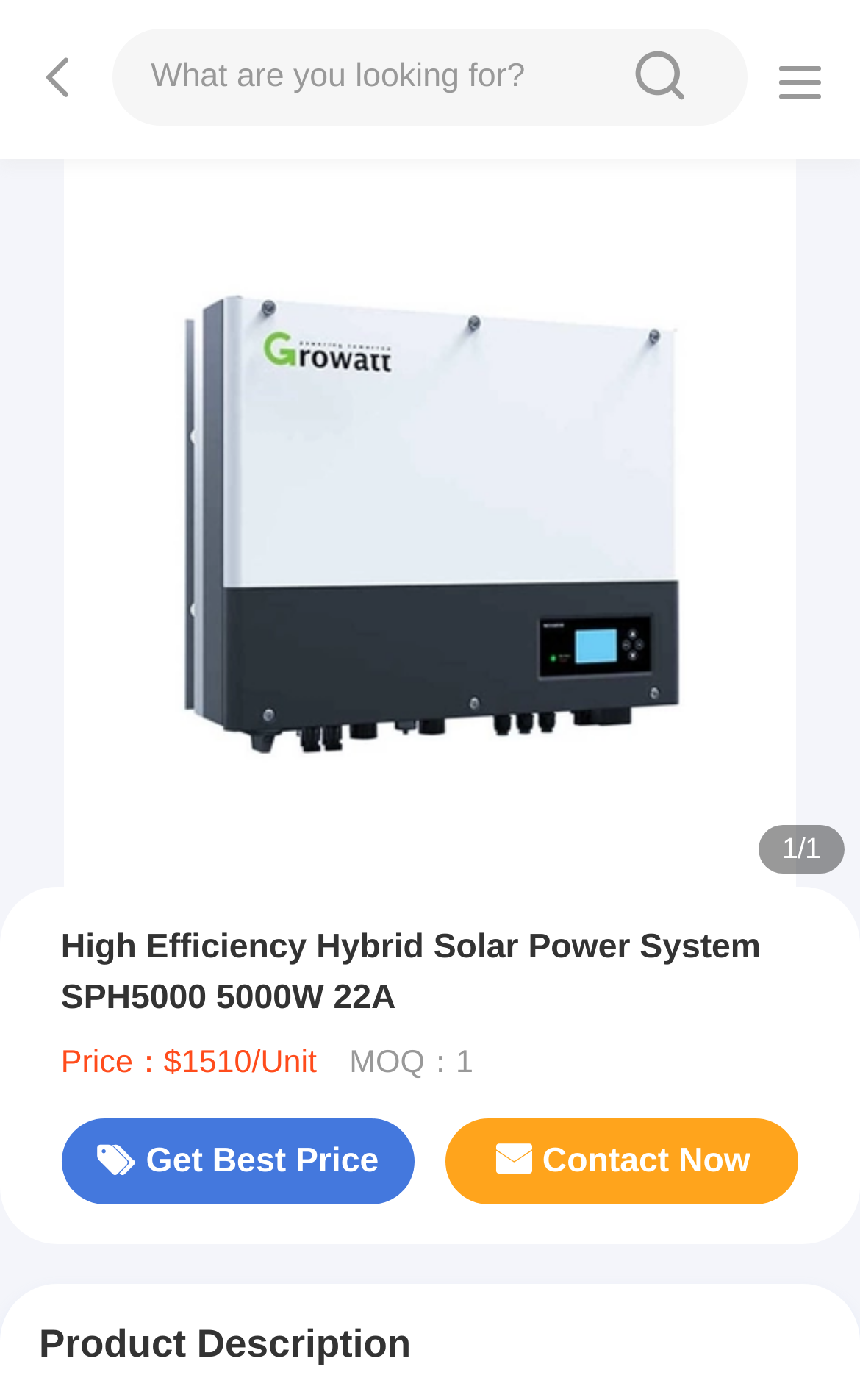Provide a brief response in the form of a single word or phrase:
What is the minimum order quantity for this product?

1